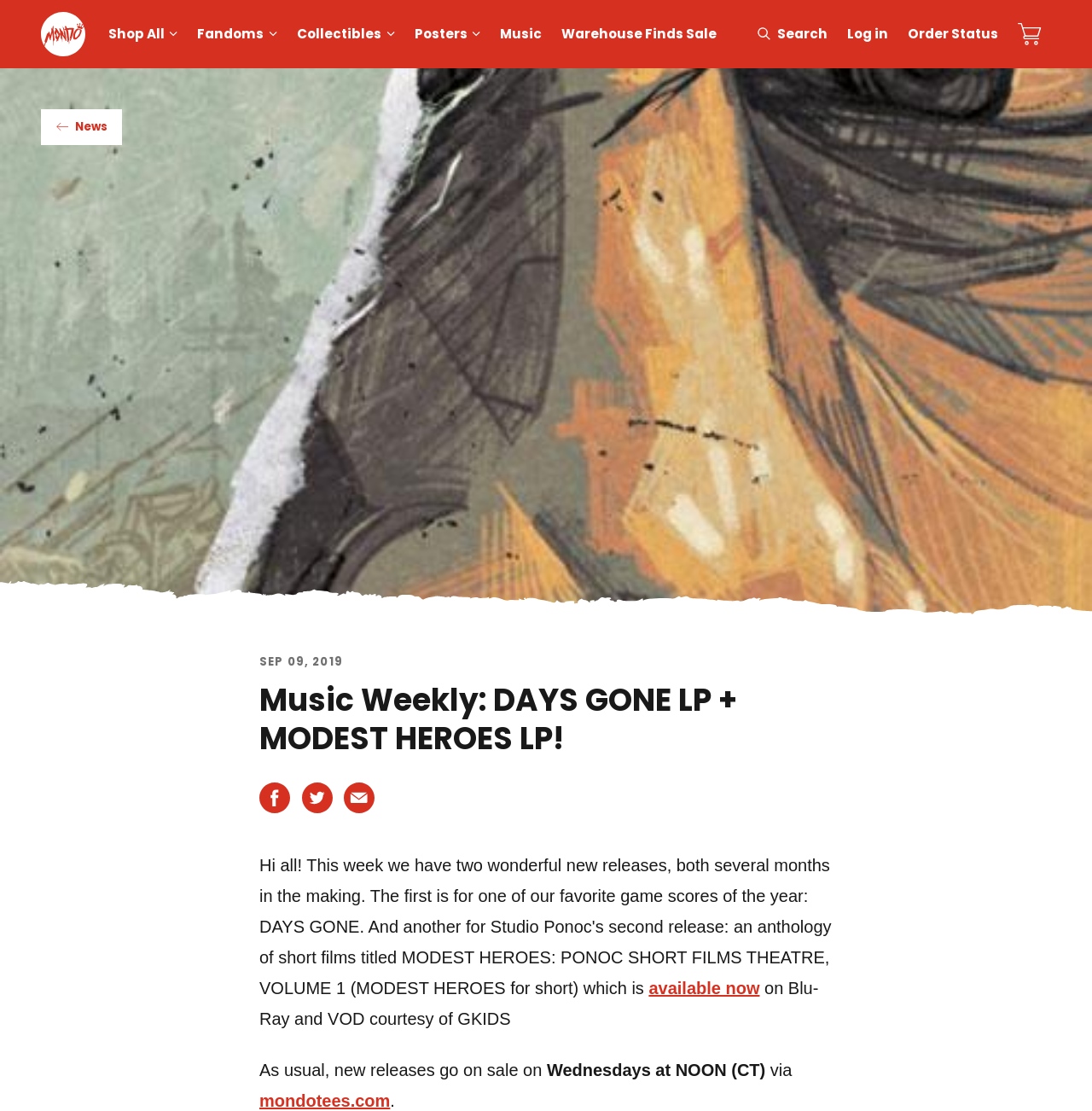Identify the headline of the webpage and generate its text content.

Music Weekly: DAYS GONE LP + MODEST HEROES LP!